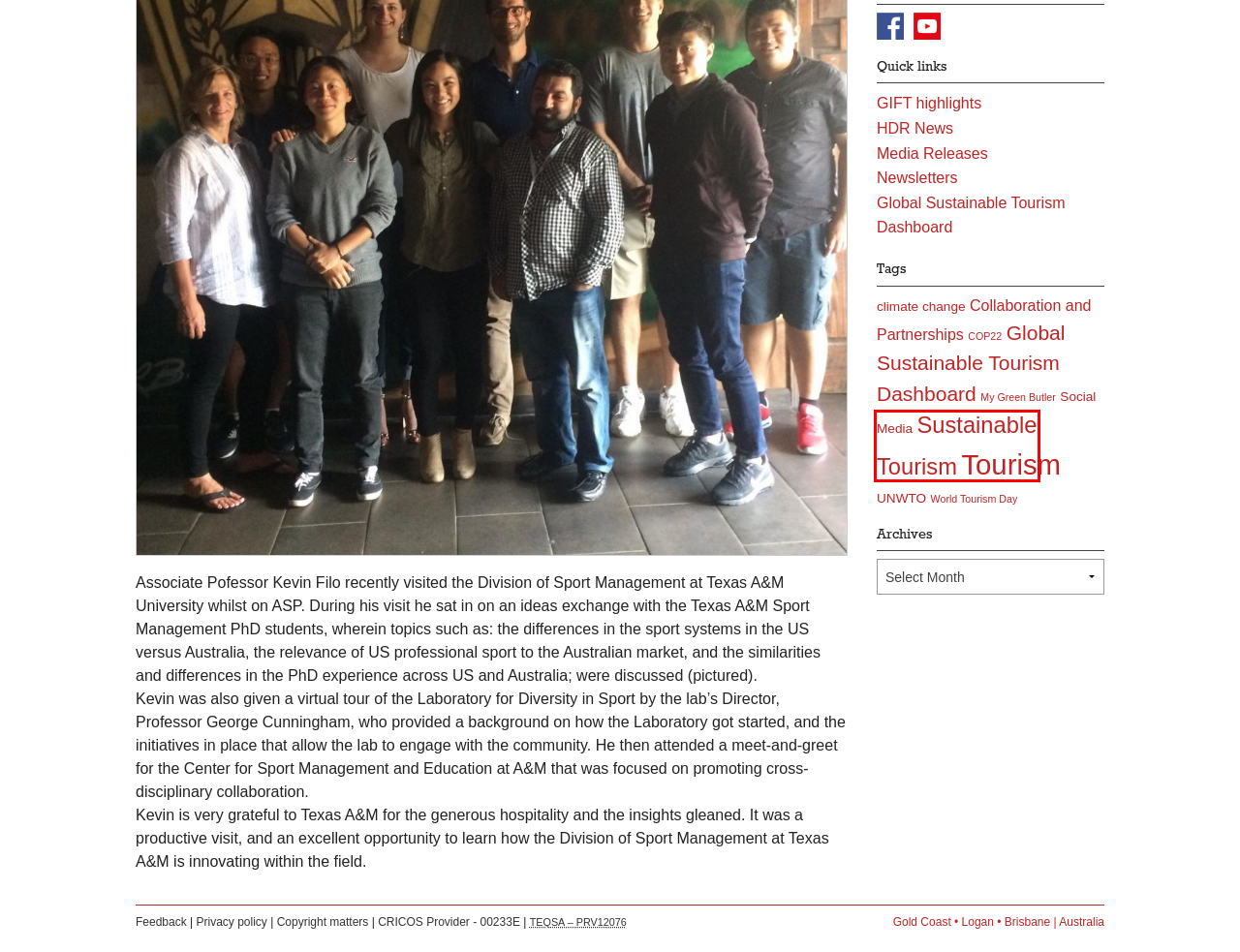You have a screenshot of a webpage with a red bounding box highlighting a UI element. Your task is to select the best webpage description that corresponds to the new webpage after clicking the element. Here are the descriptions:
A. GIFT highlights - Griffith Institute for Tourism Insights
B. Social Media - Griffith Institute for Tourism Insights
C. Privacy Statement
D. Copyright matters
E. Tourism - Griffith Institute for Tourism Insights
F. Sustainable Tourism - Griffith Institute for Tourism Insights
G. My Green Butler - Griffith Institute for Tourism Insights
H. climate change - Griffith Institute for Tourism Insights

F